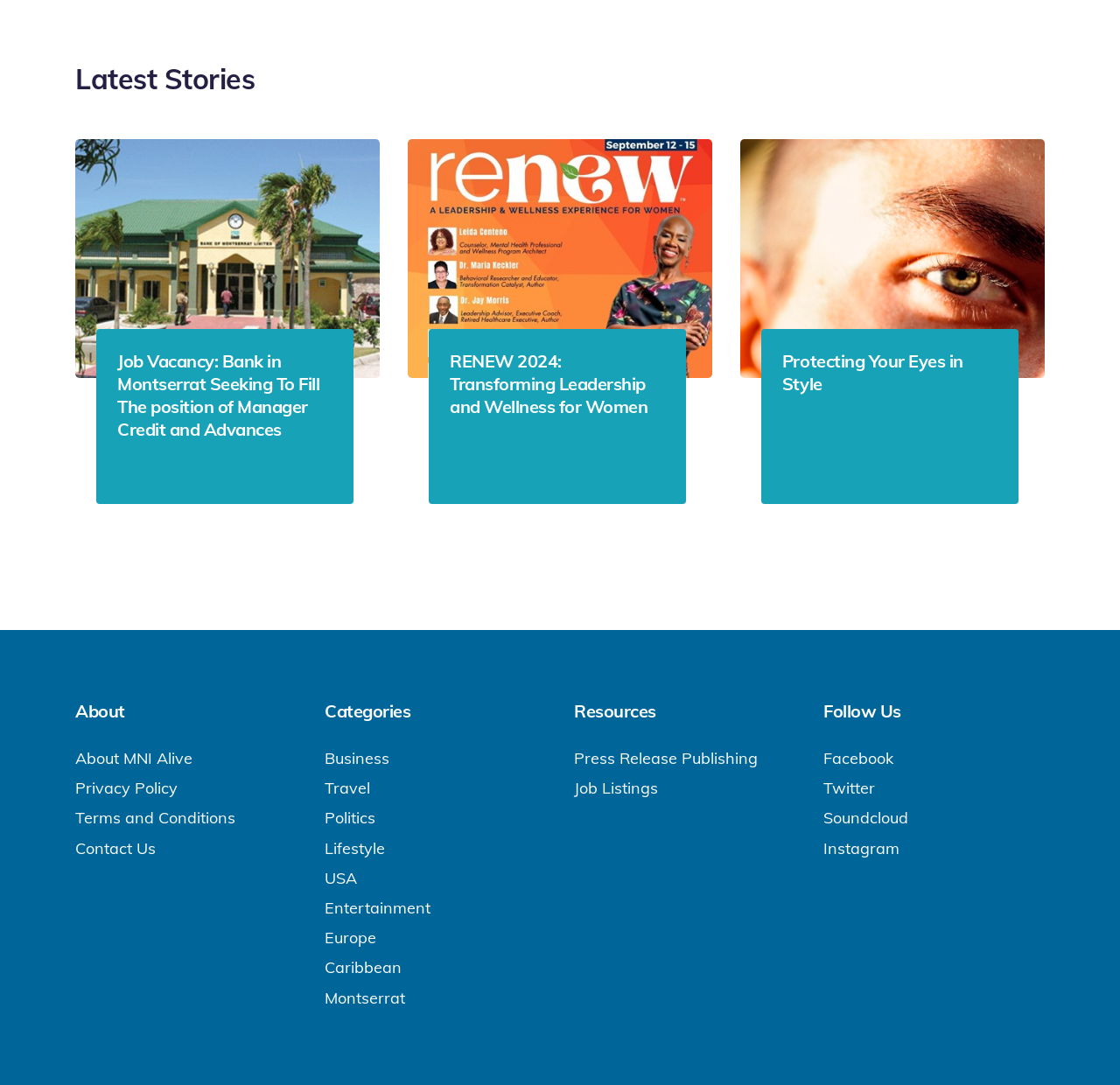Specify the bounding box coordinates (top-left x, top-left y, bottom-right x, bottom-right y) of the UI element in the screenshot that matches this description: Press Release Publishing

[0.512, 0.69, 0.677, 0.708]